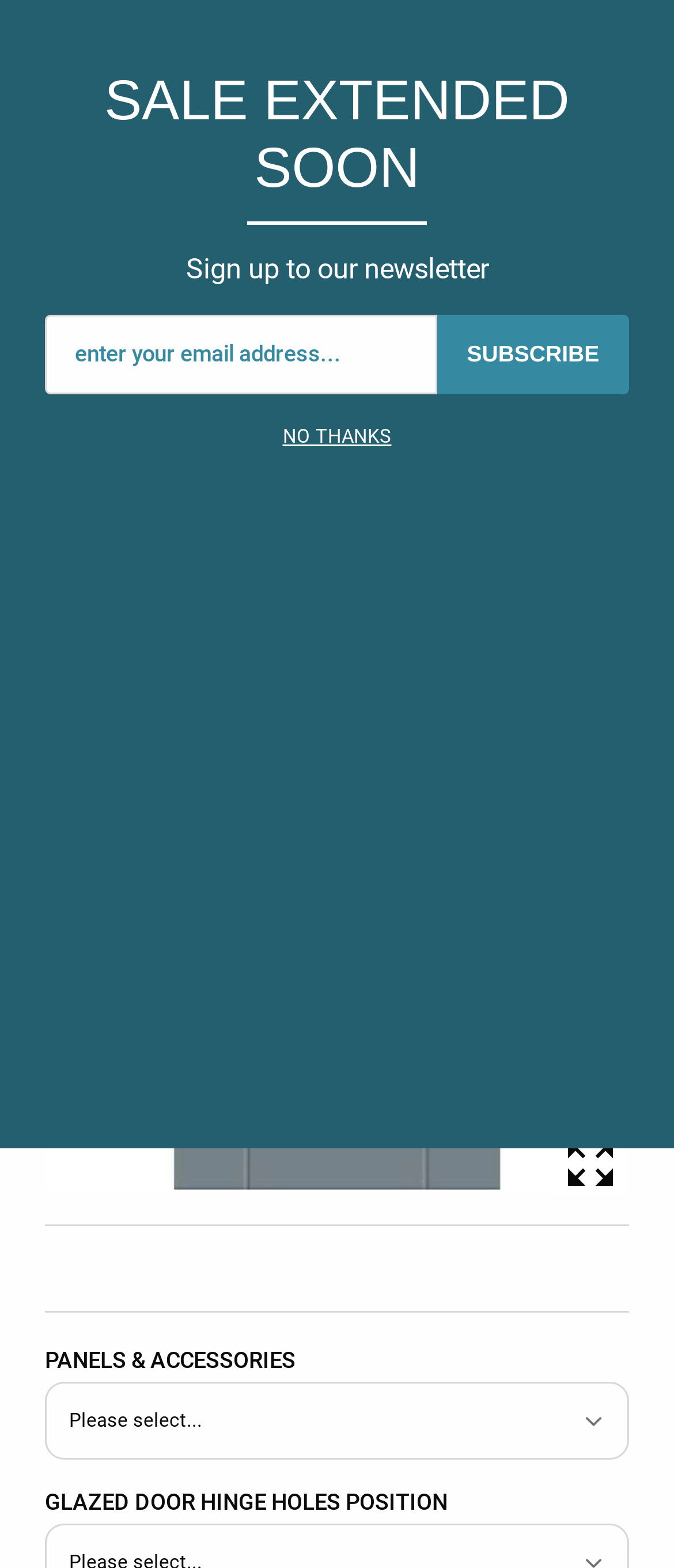Based on the image, please respond to the question with as much detail as possible:
What is the name of the product category?

I determined the answer by looking at the heading element with the text 'BELLA SHAKER SUPERMATT MOODY GREY ACCESSORIES' which is located at the top of the page, indicating the current product category.